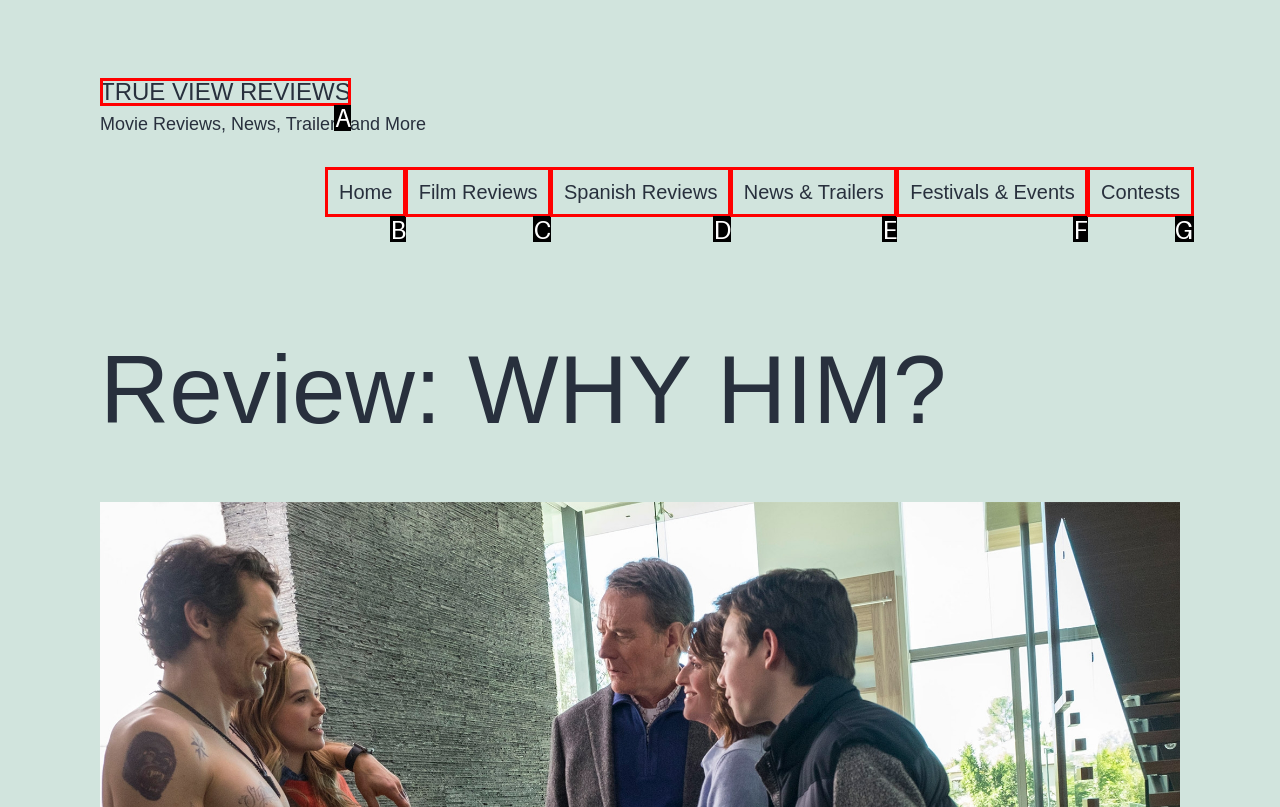Using the provided description: Film Reviews, select the most fitting option and return its letter directly from the choices.

C